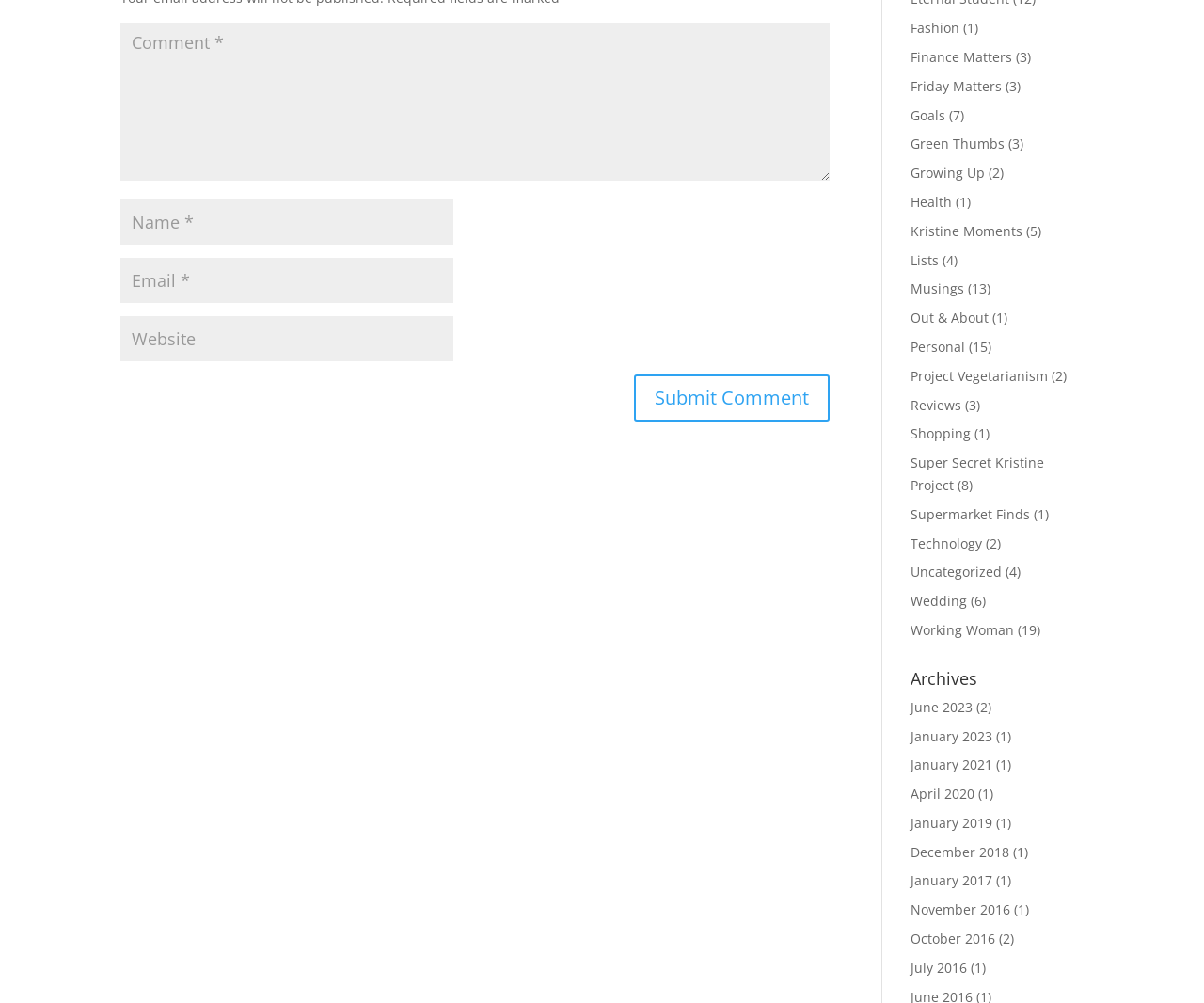What is the purpose of the form?
Provide a short answer using one word or a brief phrase based on the image.

Leave a comment